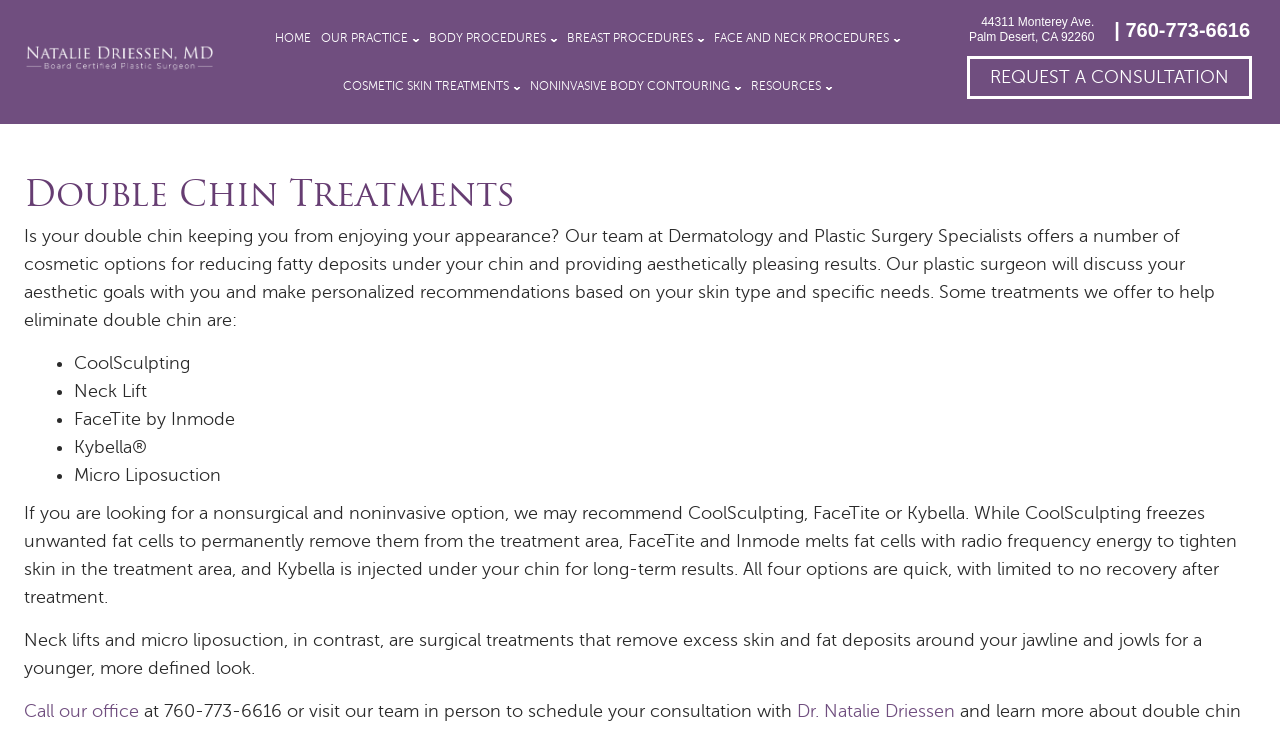Determine the bounding box coordinates of the clickable element to achieve the following action: 'Call the office'. Provide the coordinates as four float values between 0 and 1, formatted as [left, top, right, bottom].

[0.019, 0.962, 0.109, 0.99]